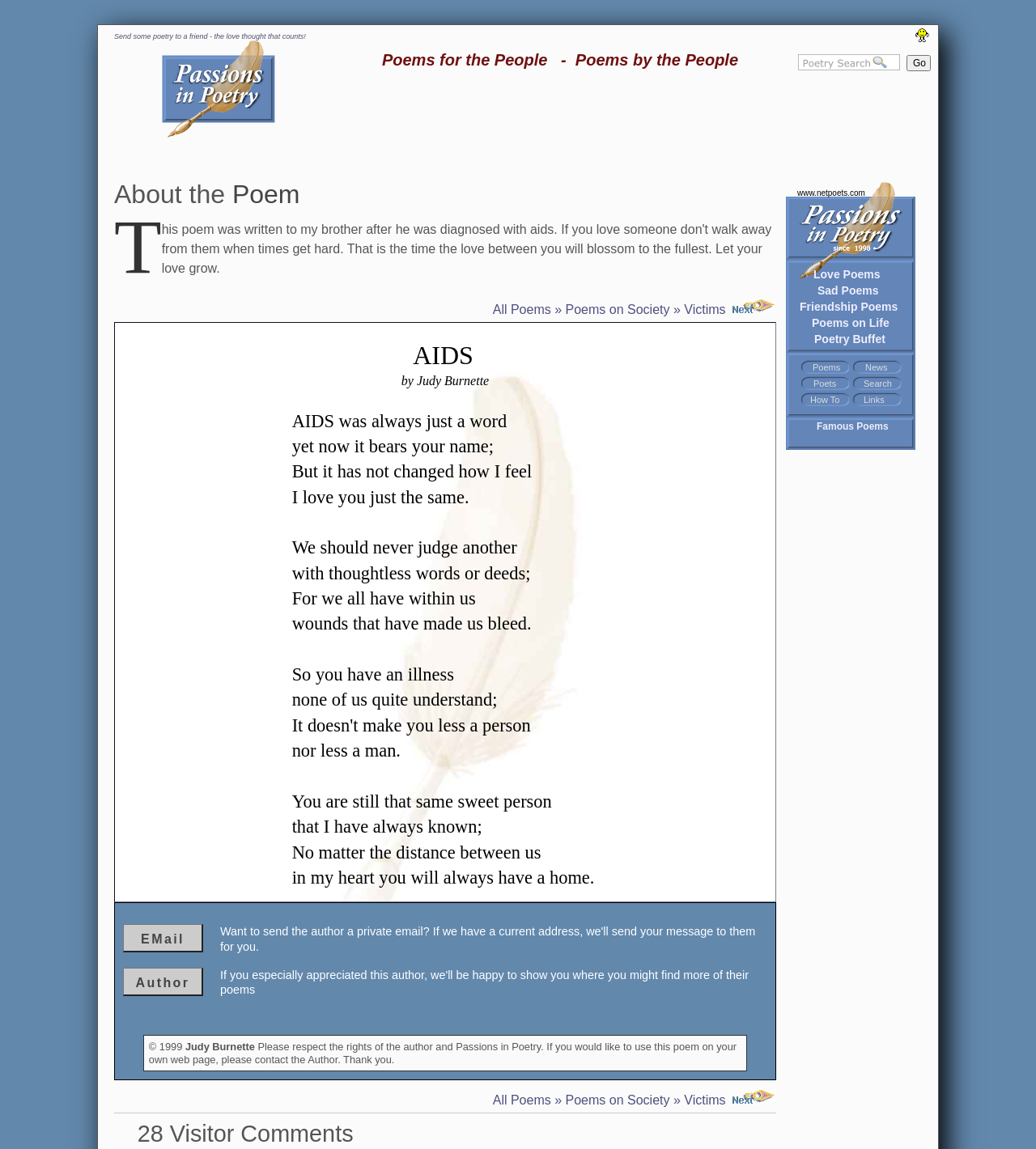Predict the bounding box of the UI element based on the description: "Sad Poems". The coordinates should be four float numbers between 0 and 1, formatted as [left, top, right, bottom].

[0.789, 0.245, 0.848, 0.26]